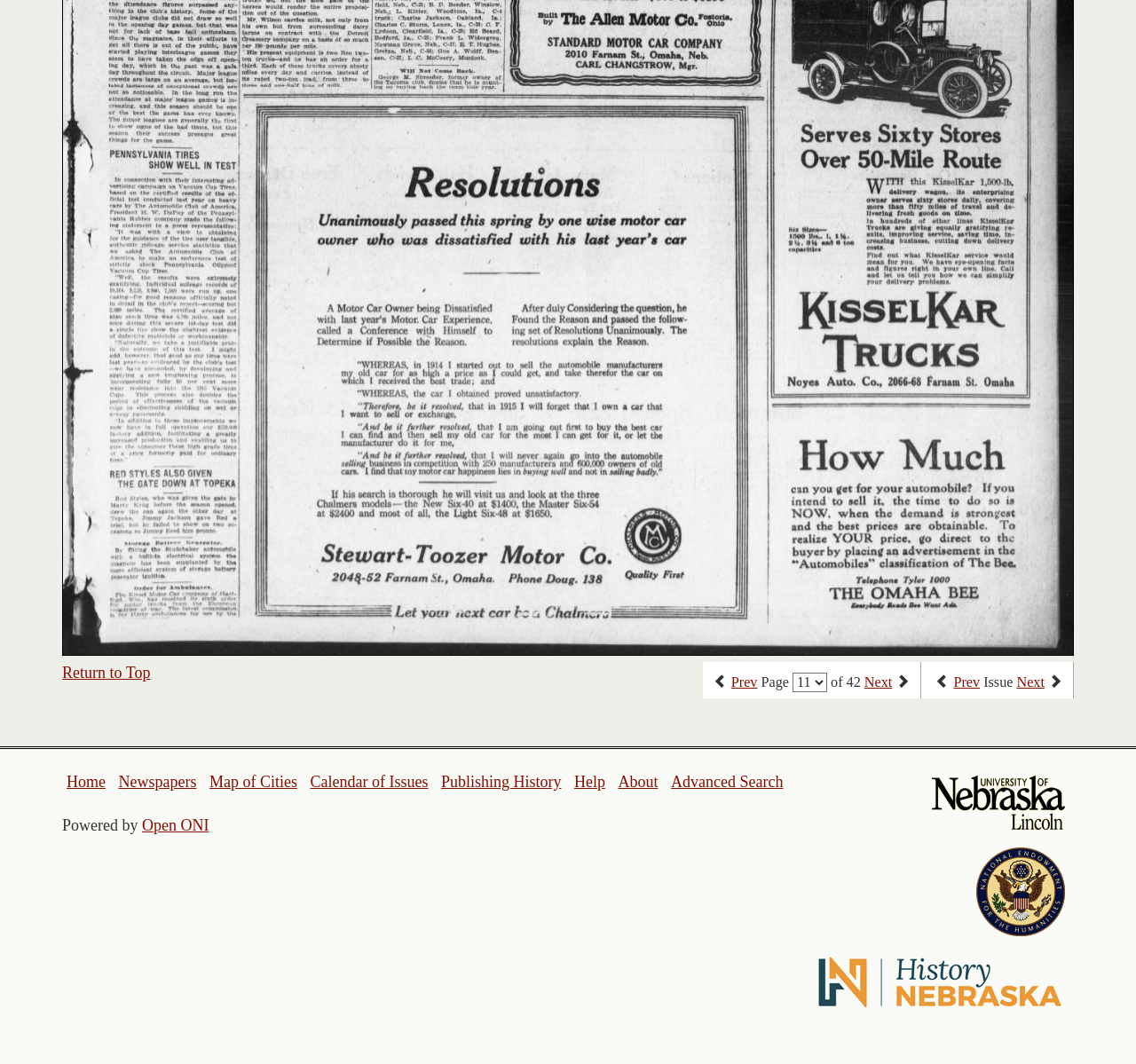Answer the question briefly using a single word or phrase: 
What is the current page number?

1